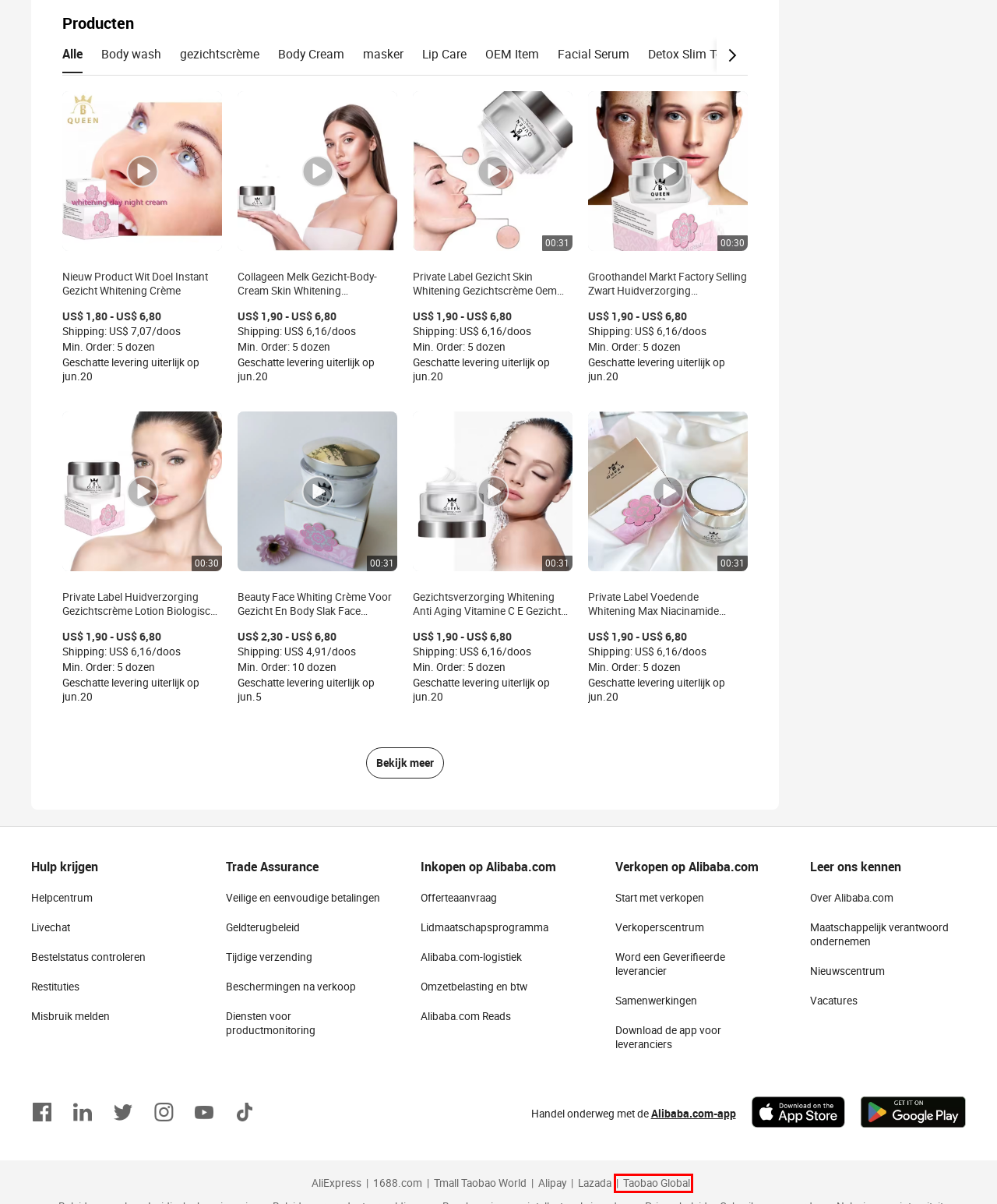Analyze the screenshot of a webpage with a red bounding box and select the webpage description that most accurately describes the new page resulting from clicking the element inside the red box. Here are the candidates:
A. ‎Alibaba.com on the App Store
B. taobao | 淘寶
C. Member Rights Center
D. Request for Quotation
E. The Official Alibaba.com Info Site - Alibaba.com Reads
F. Inspection Solutions - Alibaba.com
G. about alibaba.com
H. Alibaba.com Download

B